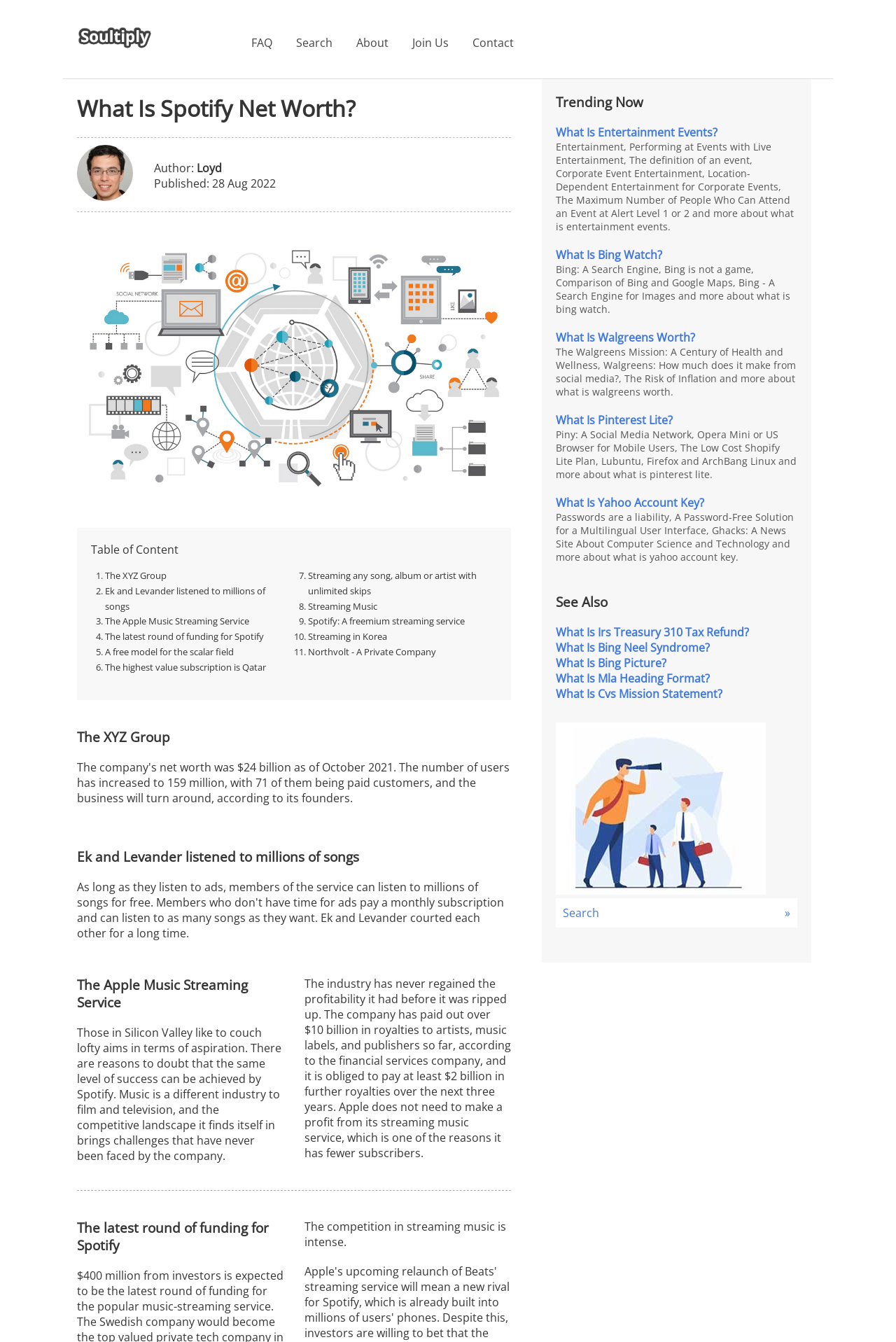Specify the bounding box coordinates of the area that needs to be clicked to achieve the following instruction: "Check 'Trending Now'".

[0.62, 0.069, 0.89, 0.082]